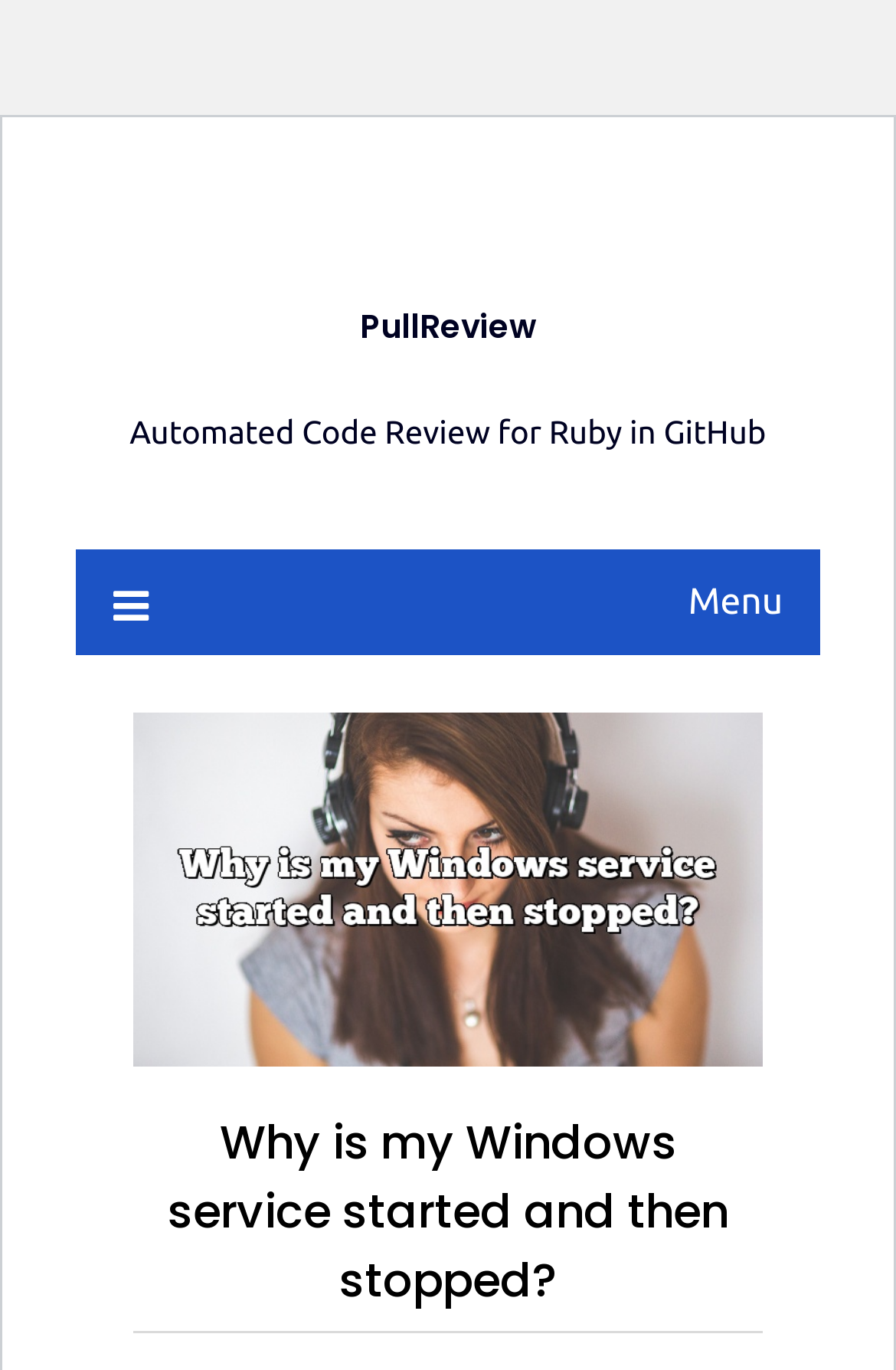Using the provided description: "Menu", find the bounding box coordinates of the corresponding UI element. The output should be four float numbers between 0 and 1, in the format [left, top, right, bottom].

[0.126, 0.401, 0.874, 0.478]